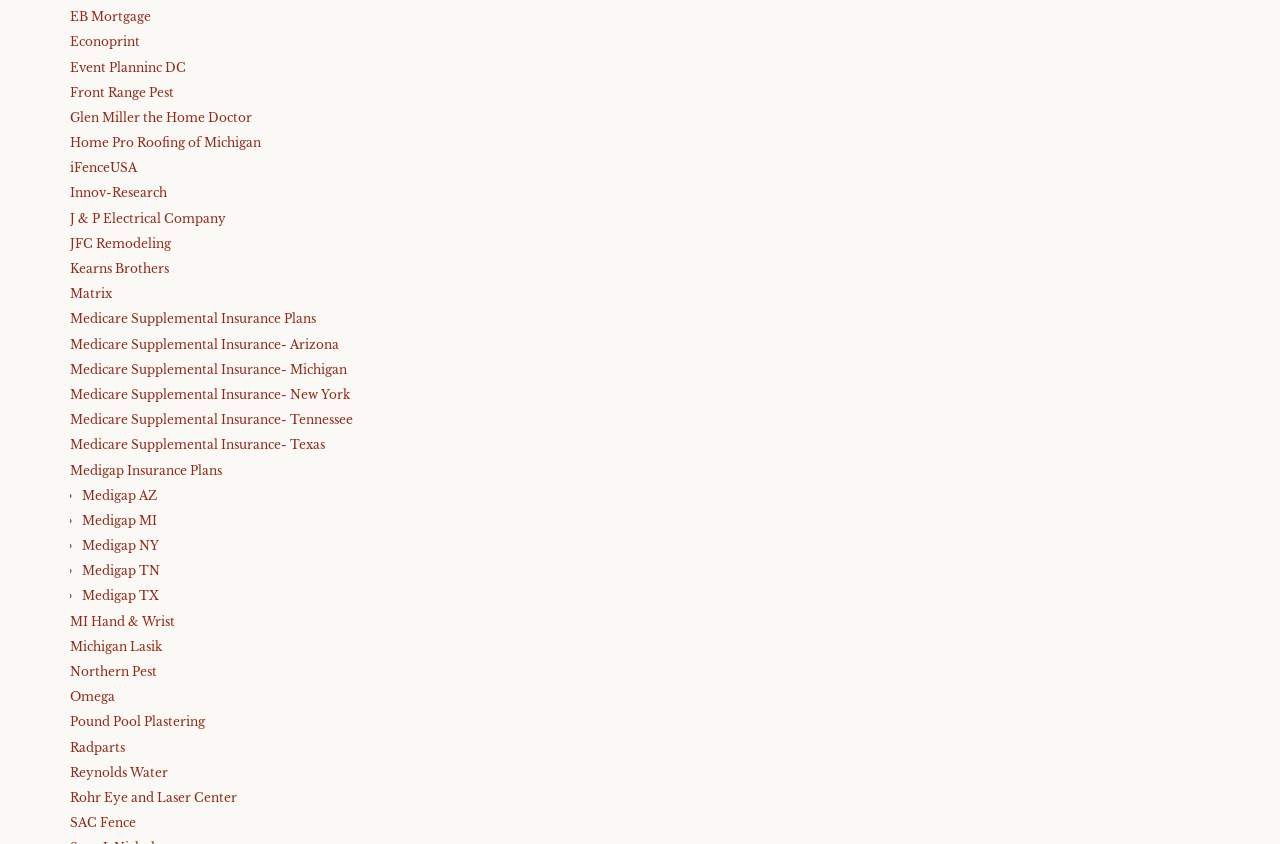Using the provided description: "Econoprint", find the bounding box coordinates of the corresponding UI element. The output should be four float numbers between 0 and 1, in the format [left, top, right, bottom].

[0.055, 0.041, 0.109, 0.058]